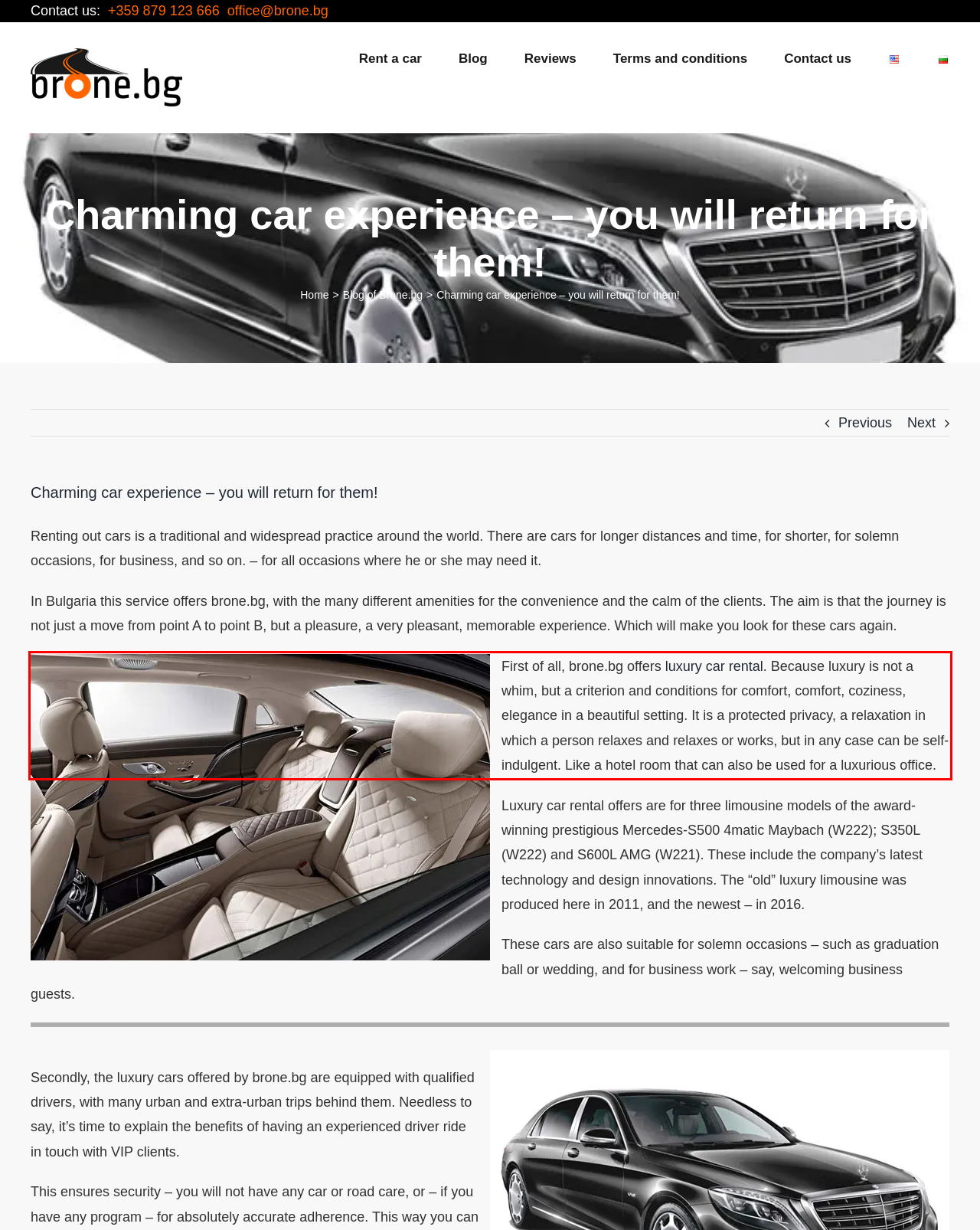Observe the screenshot of the webpage that includes a red rectangle bounding box. Conduct OCR on the content inside this red bounding box and generate the text.

First of all, brone.bg offers luxury car rental. Because luxury is not a whim, but a criterion and conditions for comfort, comfort, coziness, elegance in a beautiful setting. It is a protected privacy, a relaxation in which a person relaxes and relaxes or works, but in any case can be self-indulgent. Like a hotel room that can also be used for a luxurious office.